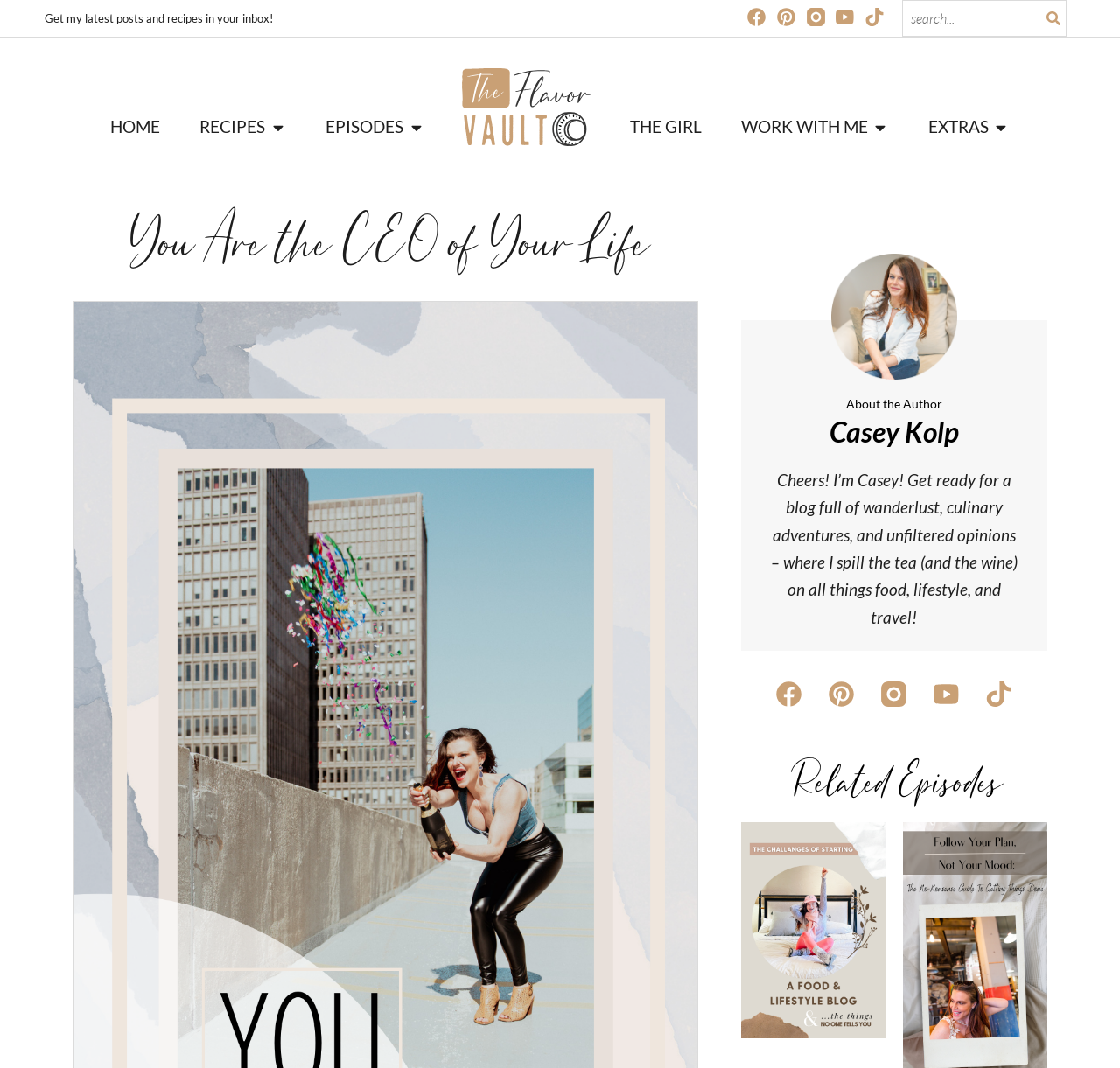Describe the webpage meticulously, covering all significant aspects.

This webpage is a personal blog, "You Are the CEO of Your Life," by Casey Kolp. At the top, there is a navigation menu with links to "HOME," "RECIPES," "EPISODES," and more. Below the menu, there is a search bar with a search button. 

To the right of the navigation menu, there are social media links, including Facebook, Pinterest, Instagram, YouTube, and TikTok, each represented by its respective logo. 

The main content of the page starts with a heading that reads "You Are the CEO of Your Life." Below this heading, there is a section about the author, Casey Kolp, with a brief introduction and her social media links. 

Further down, there is a section titled "Related Episodes" with a list of articles or blog posts. The webpage has a clean and organized layout, making it easy to navigate and find the desired content.